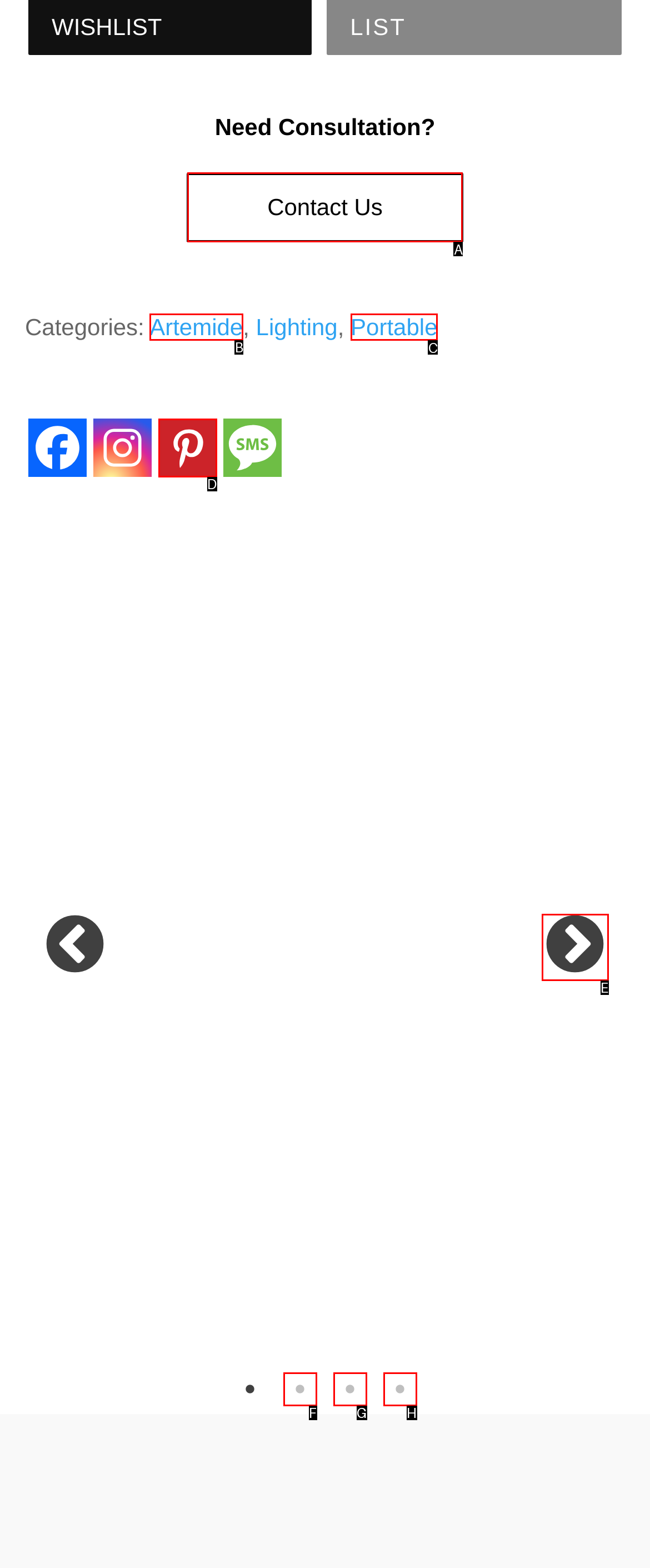Select the HTML element that needs to be clicked to carry out the task: Select 'Artemide'
Provide the letter of the correct option.

B